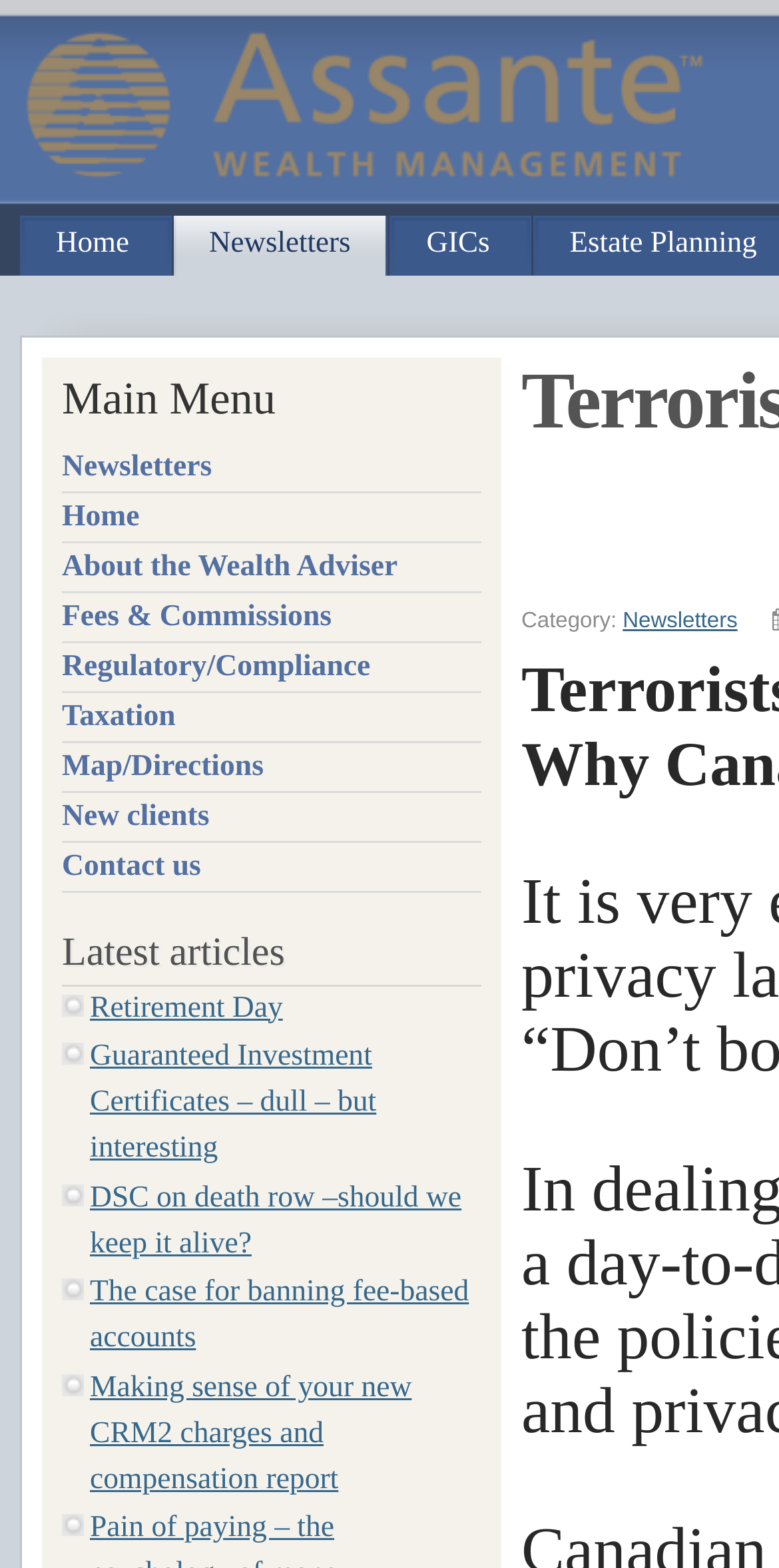Explain the webpage in detail.

The webpage is for WeathAdviser.ca, a financial advisory service. At the top, there is a navigation menu with links to "Home", "Newsletters", and "GICs" (Guaranteed Investment Certificates). Below this menu, there is a description list with a category label and a link to "Newsletters". 

On the left side of the page, there is a main menu with links to various sections, including "Newsletters", "Home", "About the Wealth Adviser", "Fees & Commissions", "Regulatory/Compliance", "Taxation", "Map/Directions", "New clients", and "Contact us". 

Below the main menu, there is a section titled "Latest articles" with five links to news articles, including "Retirement Day", "Guaranteed Investment Certificates – dull – but interesting", "DSC on death row –should we keep it alive?", "The case for banning fee-based accounts", and "Making sense of your new CRM2 charges and compensation report". These article links are positioned vertically, one below the other.